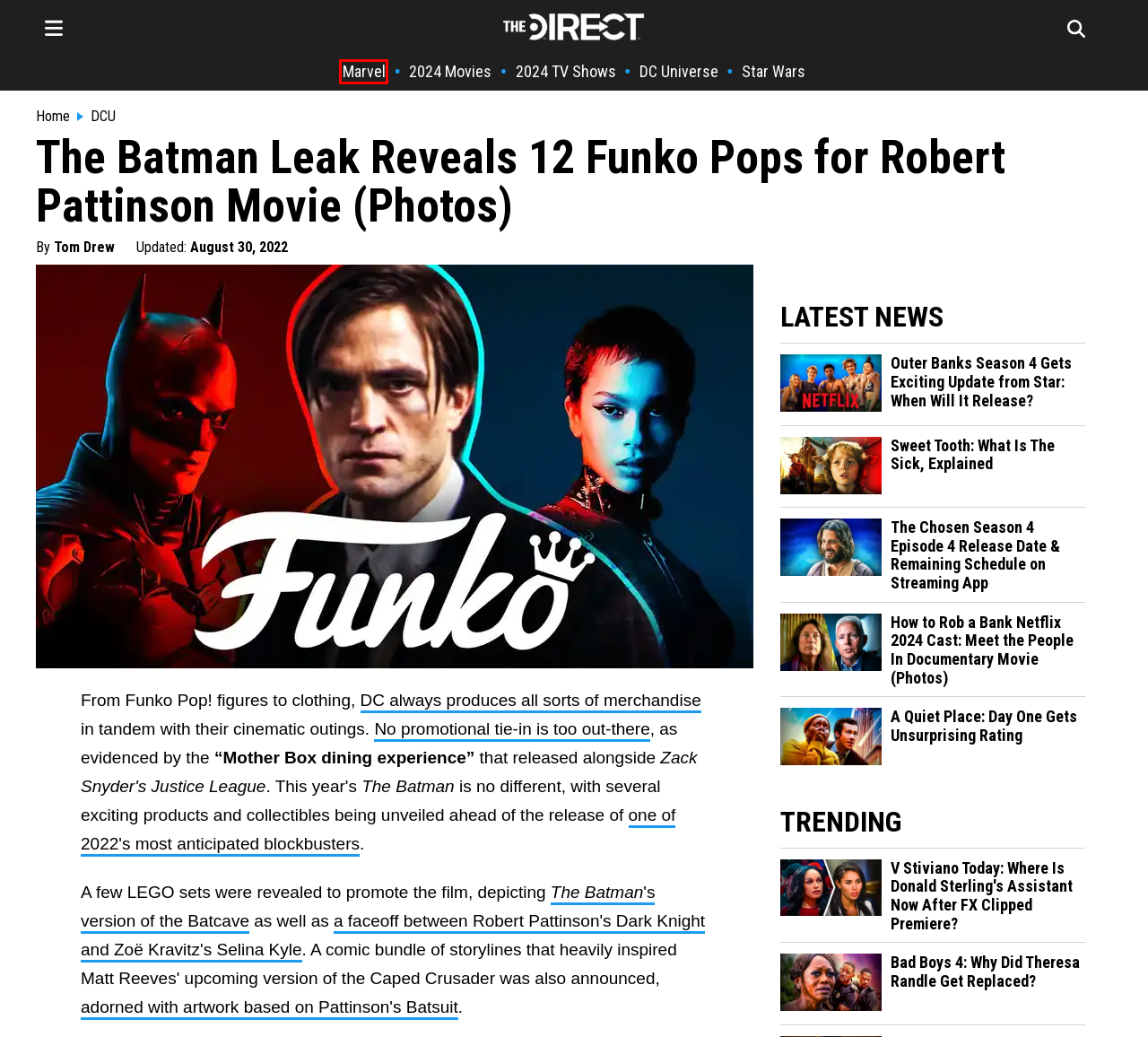You are presented with a screenshot of a webpage containing a red bounding box around an element. Determine which webpage description best describes the new webpage after clicking on the highlighted element. Here are the candidates:
A. Zack Snyder's Justice League: New Darkseid Merchandise Shows Villain on Throne
B. MCU News | Marvel Cinematic Universe Latest Rumors
C. Yes, Zack Snyder's Justice League Is Promoting At-Home Meals In Steppenwolf Mother Boxes
D. The Batman Movie: New LEGOs Tease Penguin & Catwoman Battles With Robert Pattinson's Hero
E. Robert Pattinson's The Batman: LEGO Set Teases Batcave Battle Featuring Riddler
F. New TV Series Coming Out: Every Release Date and Streaming Platform For 2024 | The Direct
G. 2022's Most Anticipated Marvel & DC Movies, Ranked by Audiences
H. Bad Boys 4: Why Did Theresa Randle Get Replaced? | The Direct

B